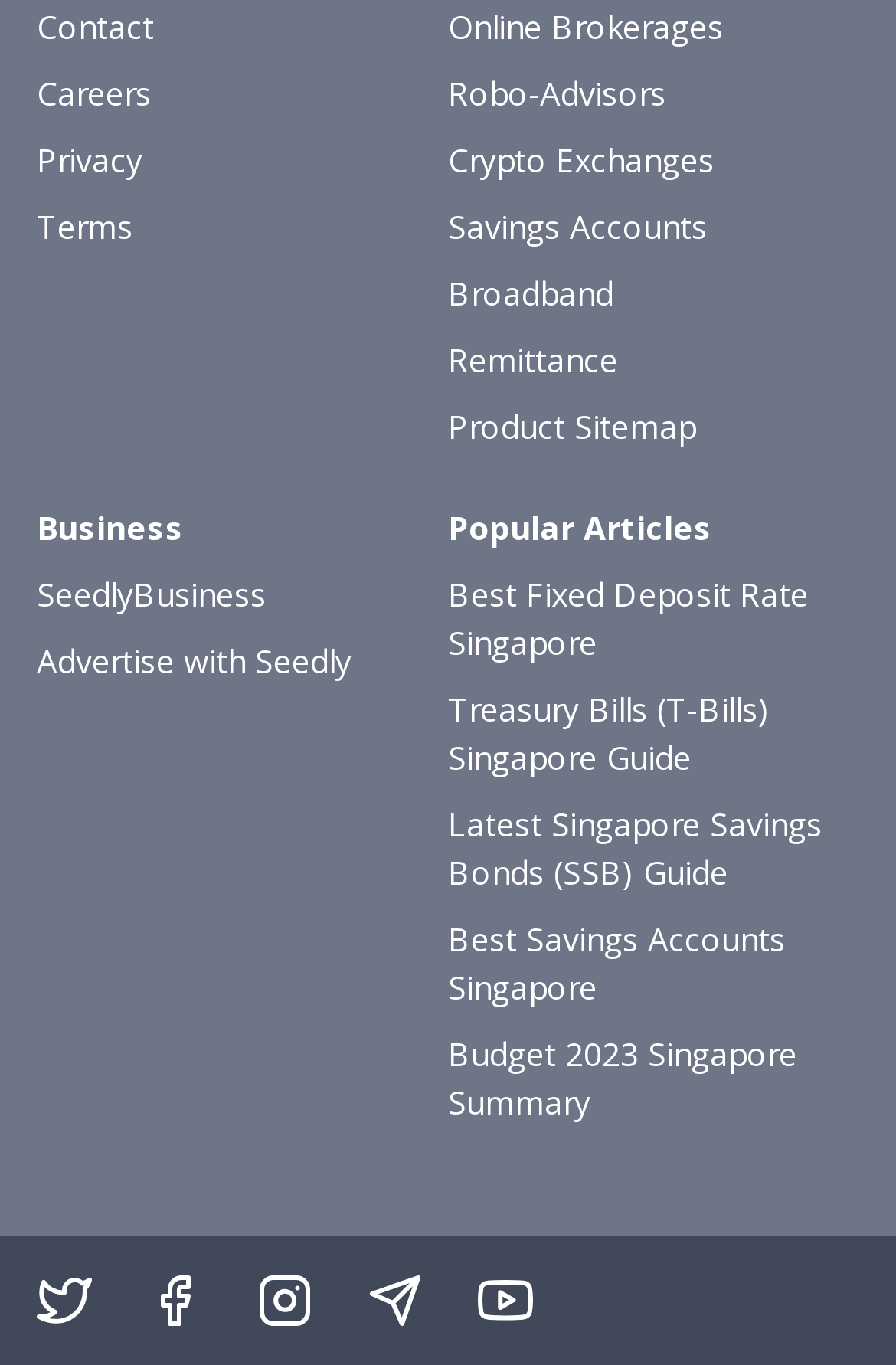Using the provided element description "Best Fixed Deposit Rate Singapore", determine the bounding box coordinates of the UI element.

[0.5, 0.418, 0.959, 0.489]